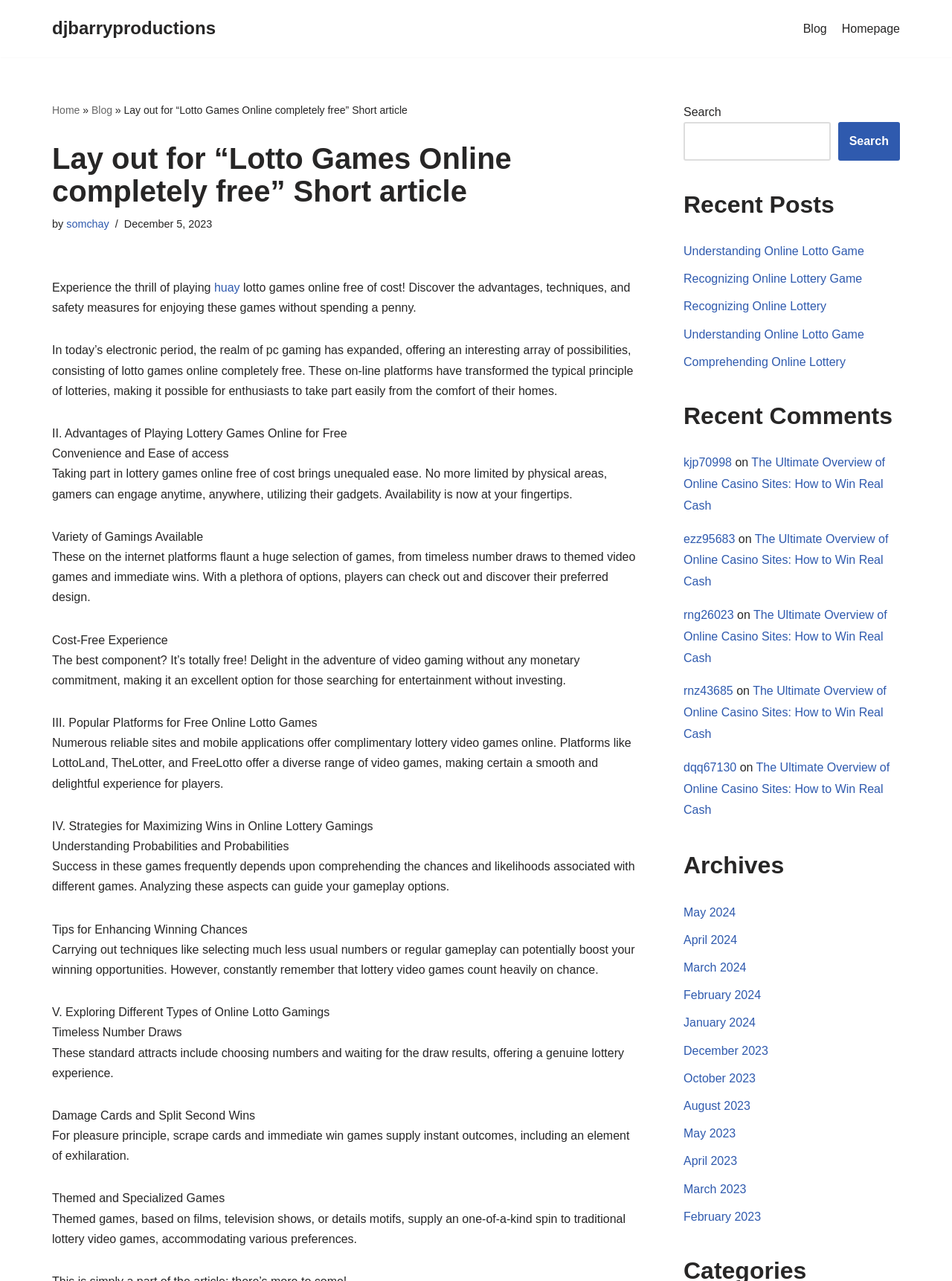Why is playing lottery games online for free a good option?
Refer to the image and provide a detailed answer to the question.

The webpage suggests that playing lottery games online for free is a good option because it does not require any financial commitment, making it an excellent choice for those seeking entertainment without spending money.